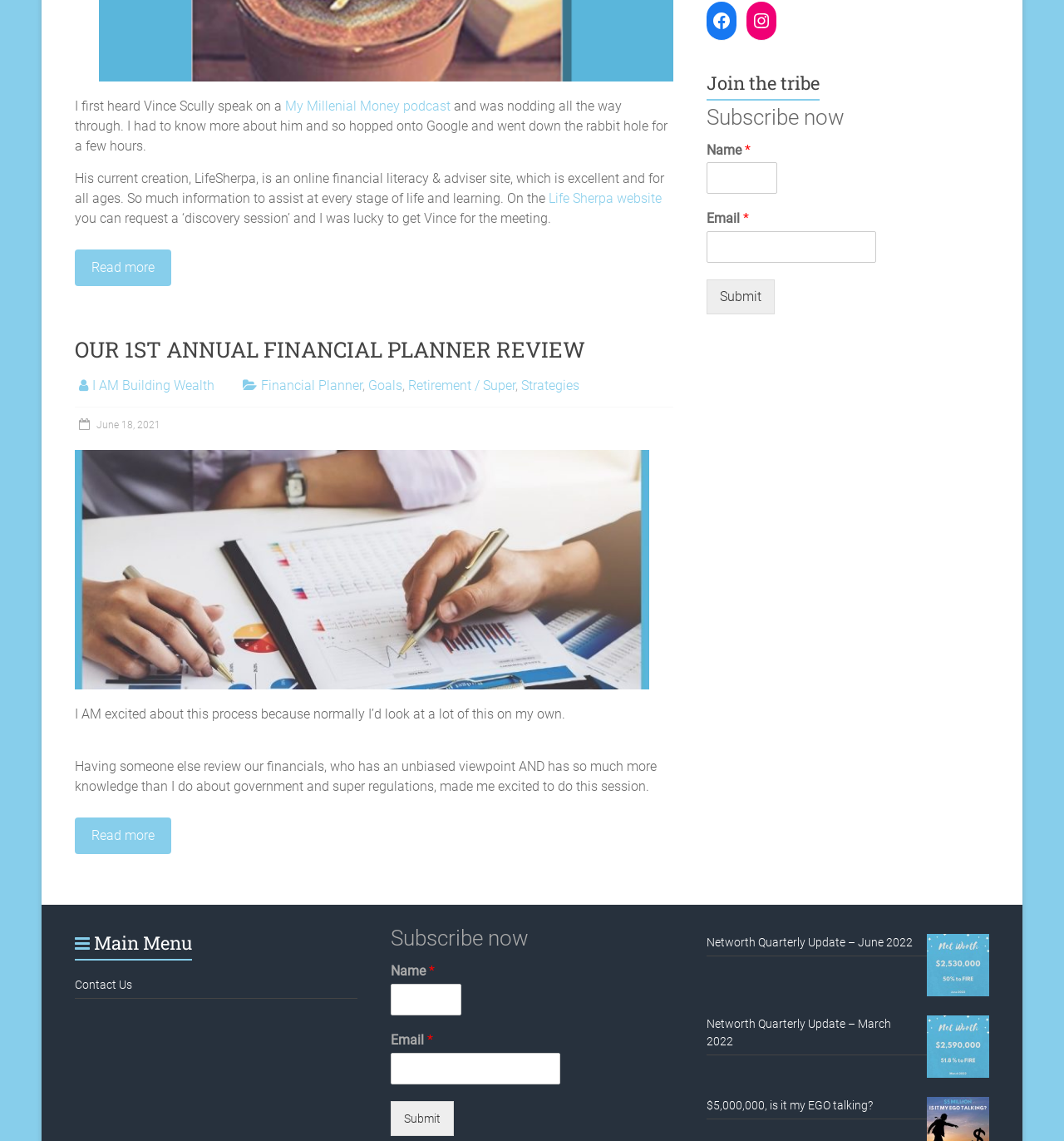From the element description: "parent_node: Email * name="wpforms[fields][1]"", extract the bounding box coordinates of the UI element. The coordinates should be expressed as four float numbers between 0 and 1, in the order [left, top, right, bottom].

[0.367, 0.922, 0.527, 0.95]